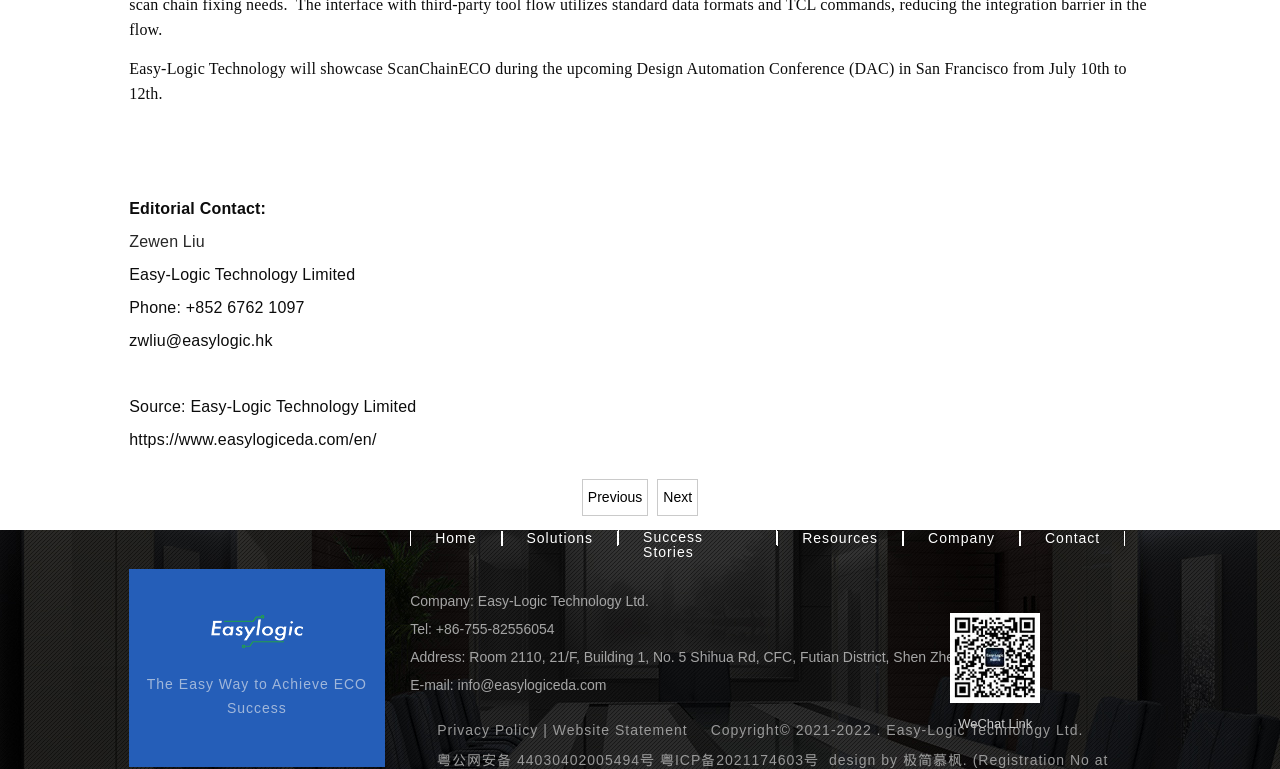Locate and provide the bounding box coordinates for the HTML element that matches this description: "Contact".

[0.797, 0.691, 0.879, 0.71]